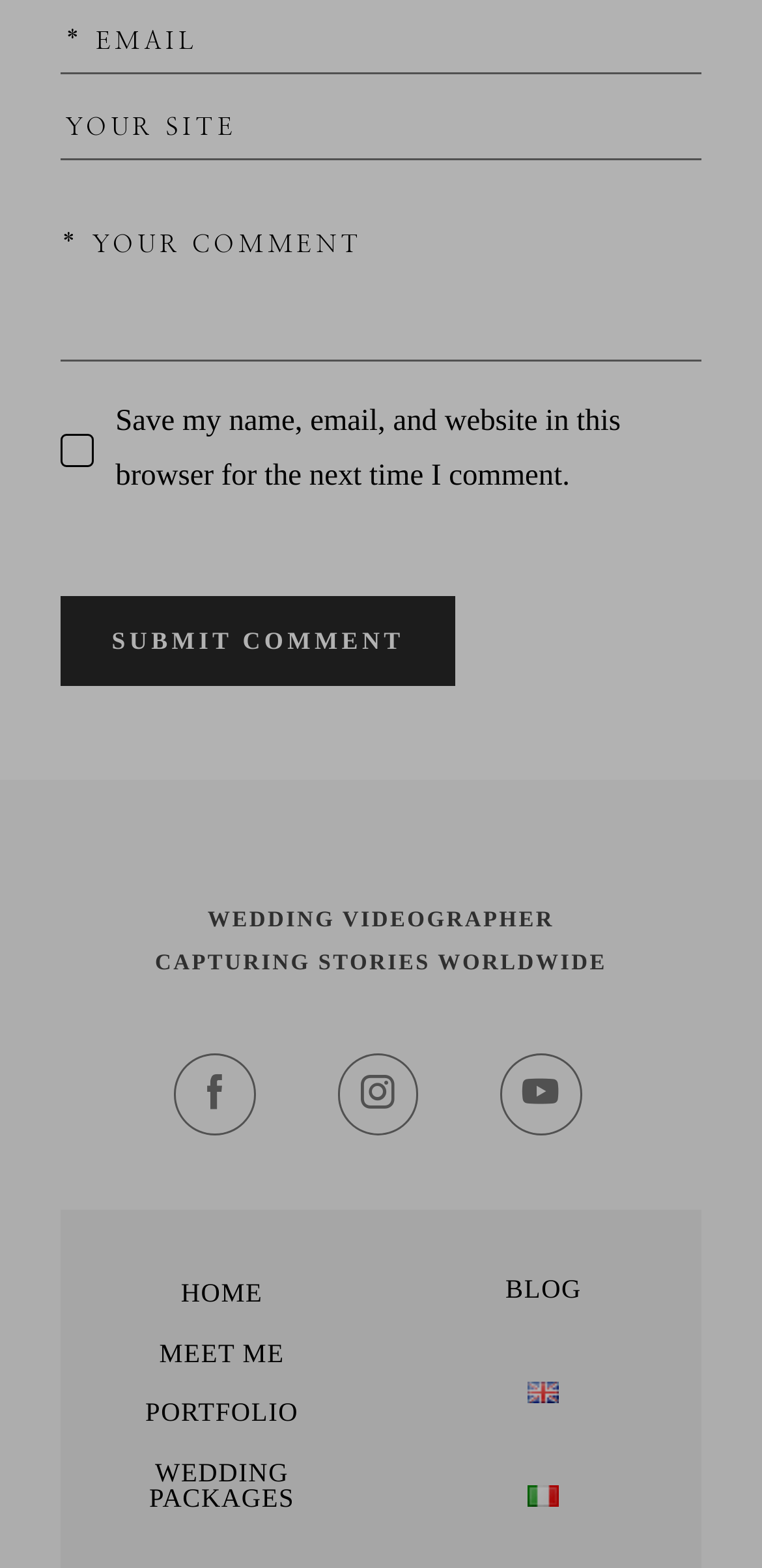Give a one-word or phrase response to the following question: What is the language option available?

Italiano